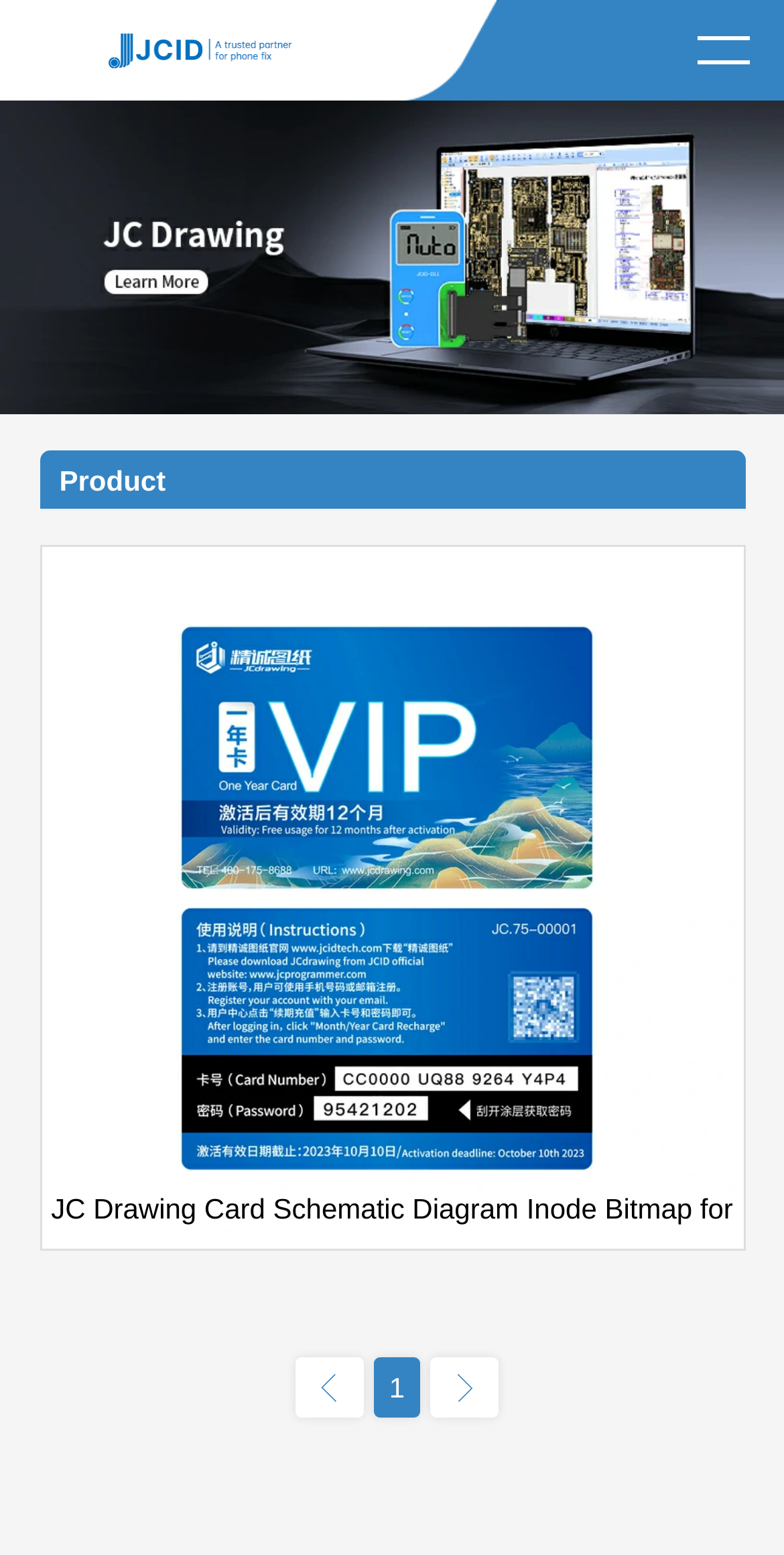Provide the bounding box coordinates of the HTML element described by the text: "JC College".

[0.0, 0.524, 1.0, 0.562]